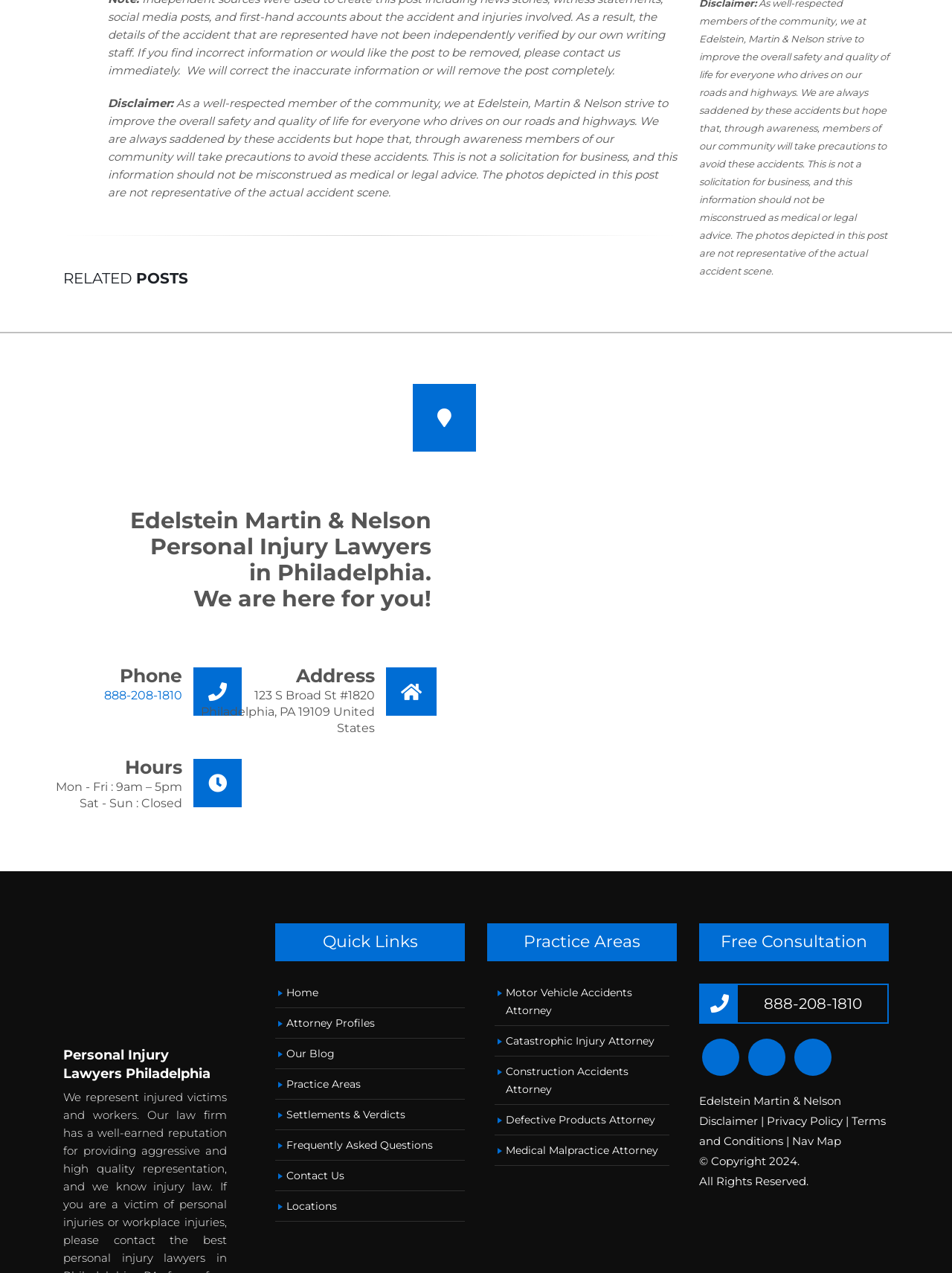What is the phone number of the law firm?
Based on the image content, provide your answer in one word or a short phrase.

888-208-1810